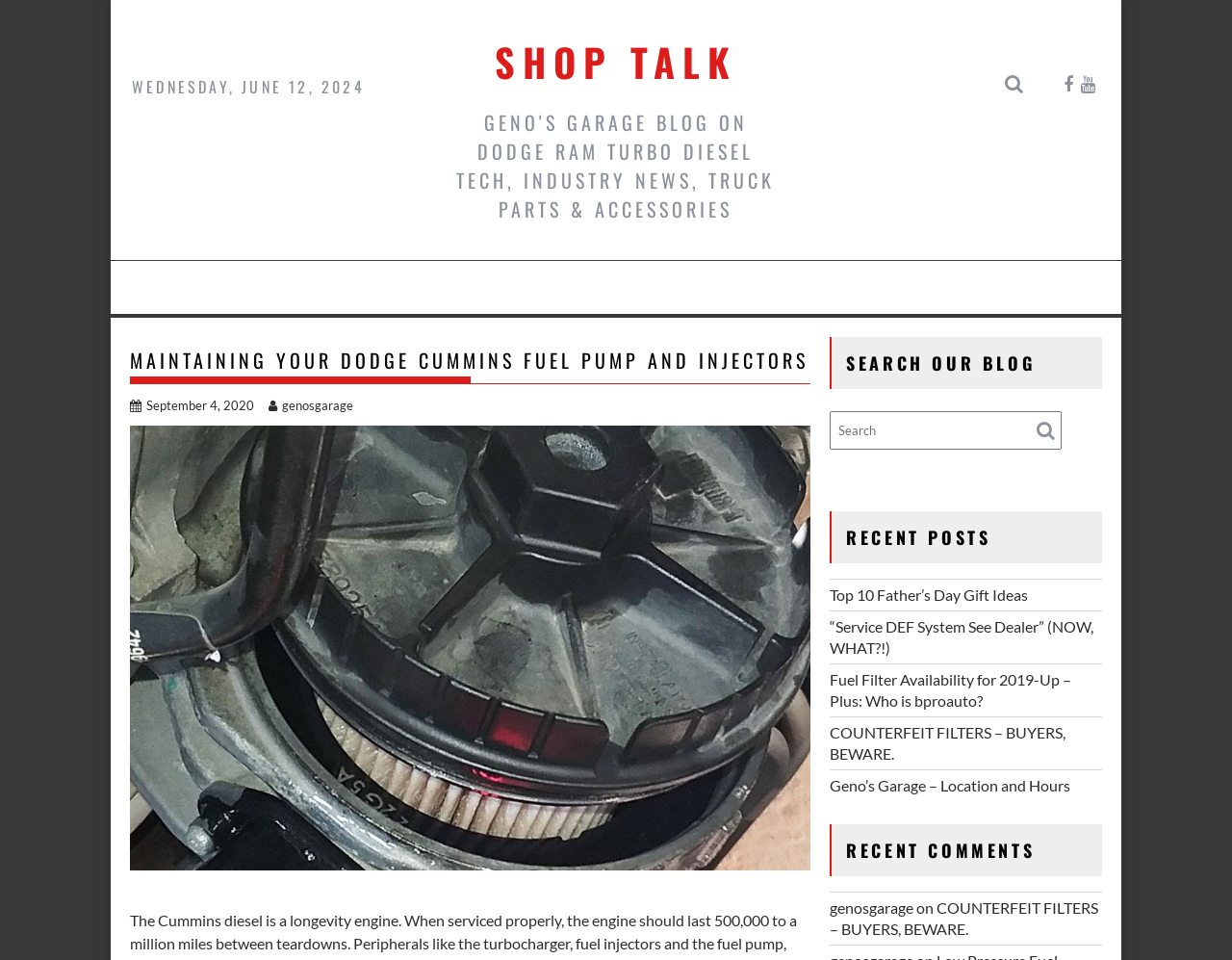Produce a meticulous description of the webpage.

The webpage is about maintaining a Dodge Cummins fuel pump and injectors, with a focus on longevity. At the top, there is a date "WEDNESDAY, JUNE 12, 2024" and a series of links, including "SHOP TALK" and three social media icons. Below this, there is a main heading "MAINTAINING YOUR DODGE CUMMINS FUEL PUMP AND INJECTORS" with a subheading "September 4, 2020" and a link to "genosgarage". 

To the right of the main heading, there is a large image titled "Extending High Pressure Fuel Pump and Injecotr Life". On the right side of the page, there are three sections: "SEARCH OUR BLOG" with a search bar, "RECENT POSTS" with five links to different articles, and "RECENT COMMENTS" with two links to comments. The articles and comments are listed in a vertical column, with the most recent ones at the top.